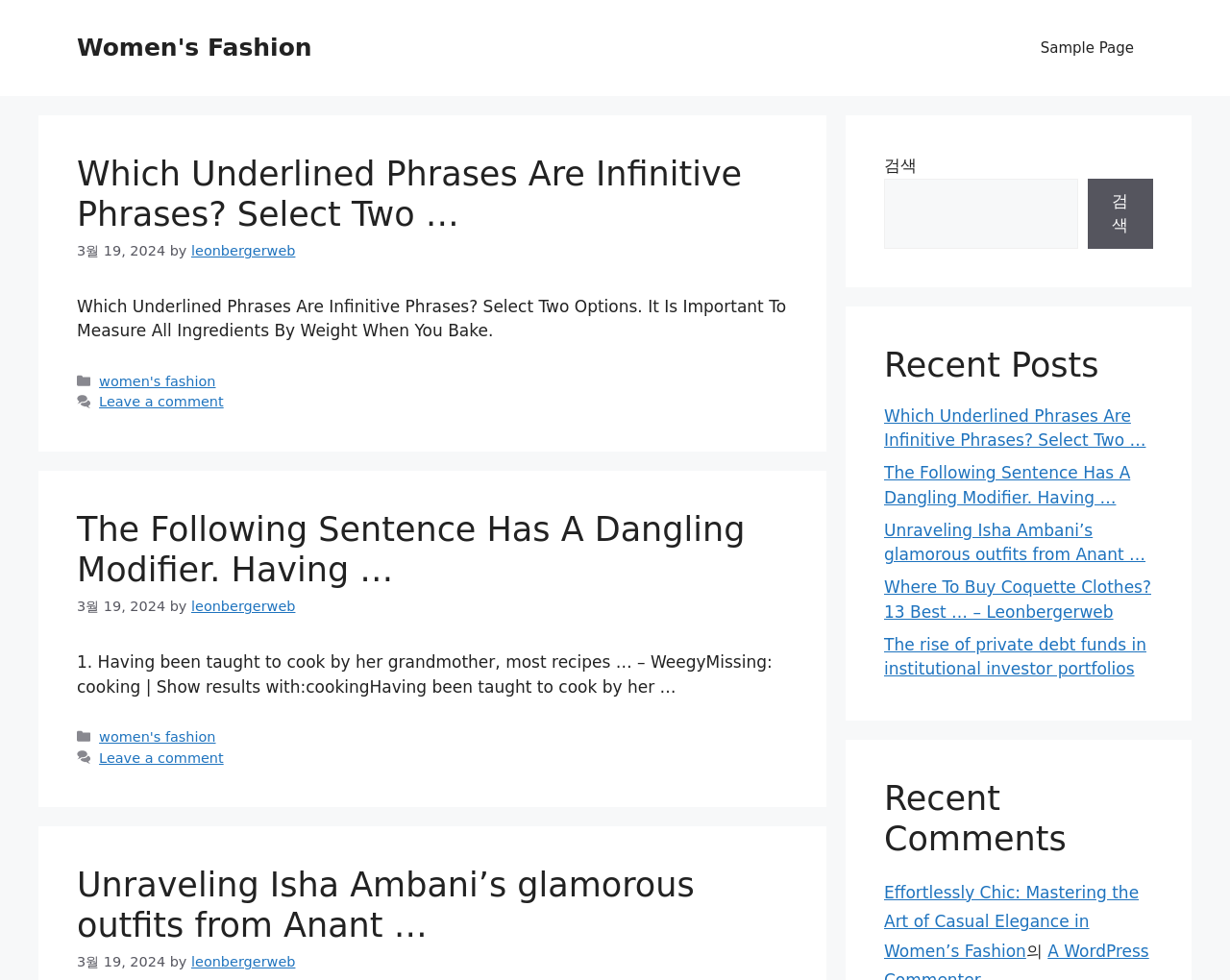Using the elements shown in the image, answer the question comprehensively: What is the purpose of the search box?

I inferred the purpose of the search box by looking at its label, which is '검색', and its location in the complementary section, suggesting that it is used to search for content on the website.